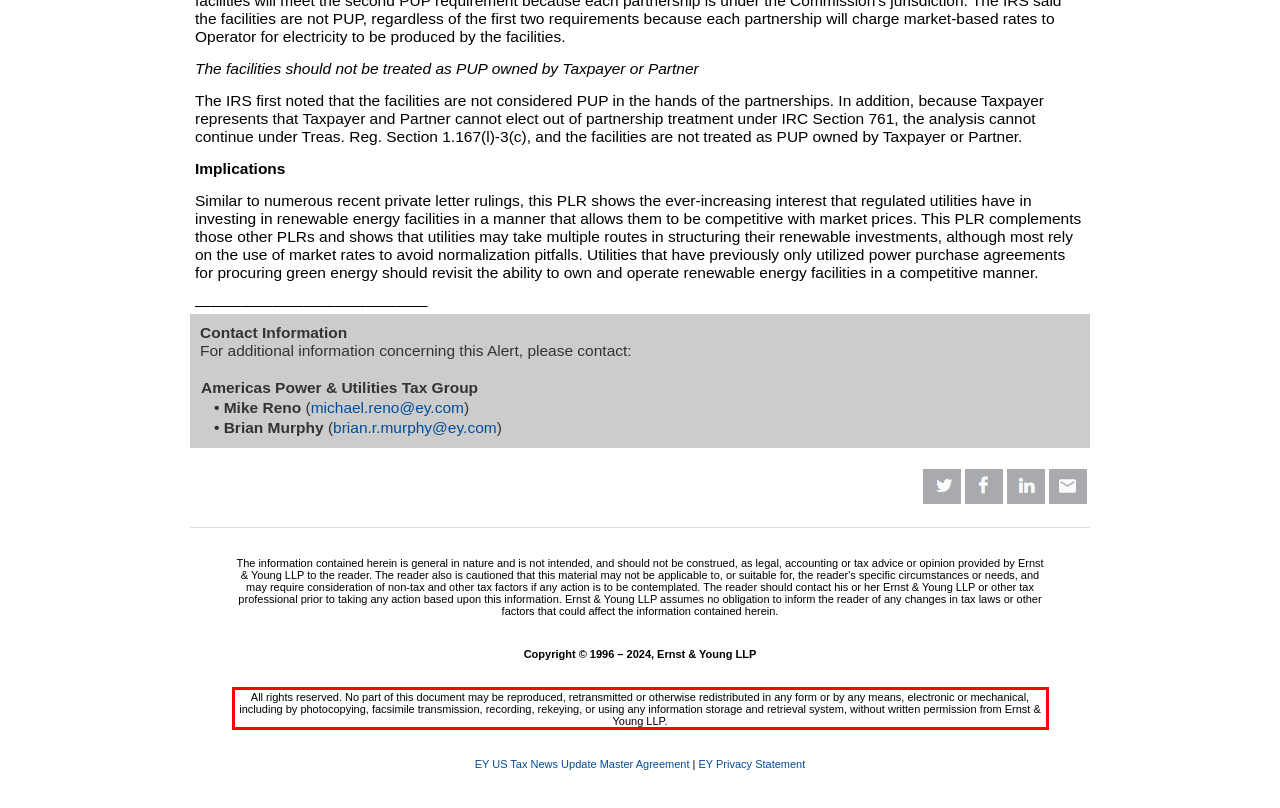Identify the text inside the red bounding box in the provided webpage screenshot and transcribe it.

All rights reserved. No part of this document may be reproduced, retransmitted or otherwise redistributed in any form or by any means, electronic or mechanical, including by photocopying, facsimile transmission, recording, rekeying, or using any information storage and retrieval system, without written permission from Ernst & Young LLP.